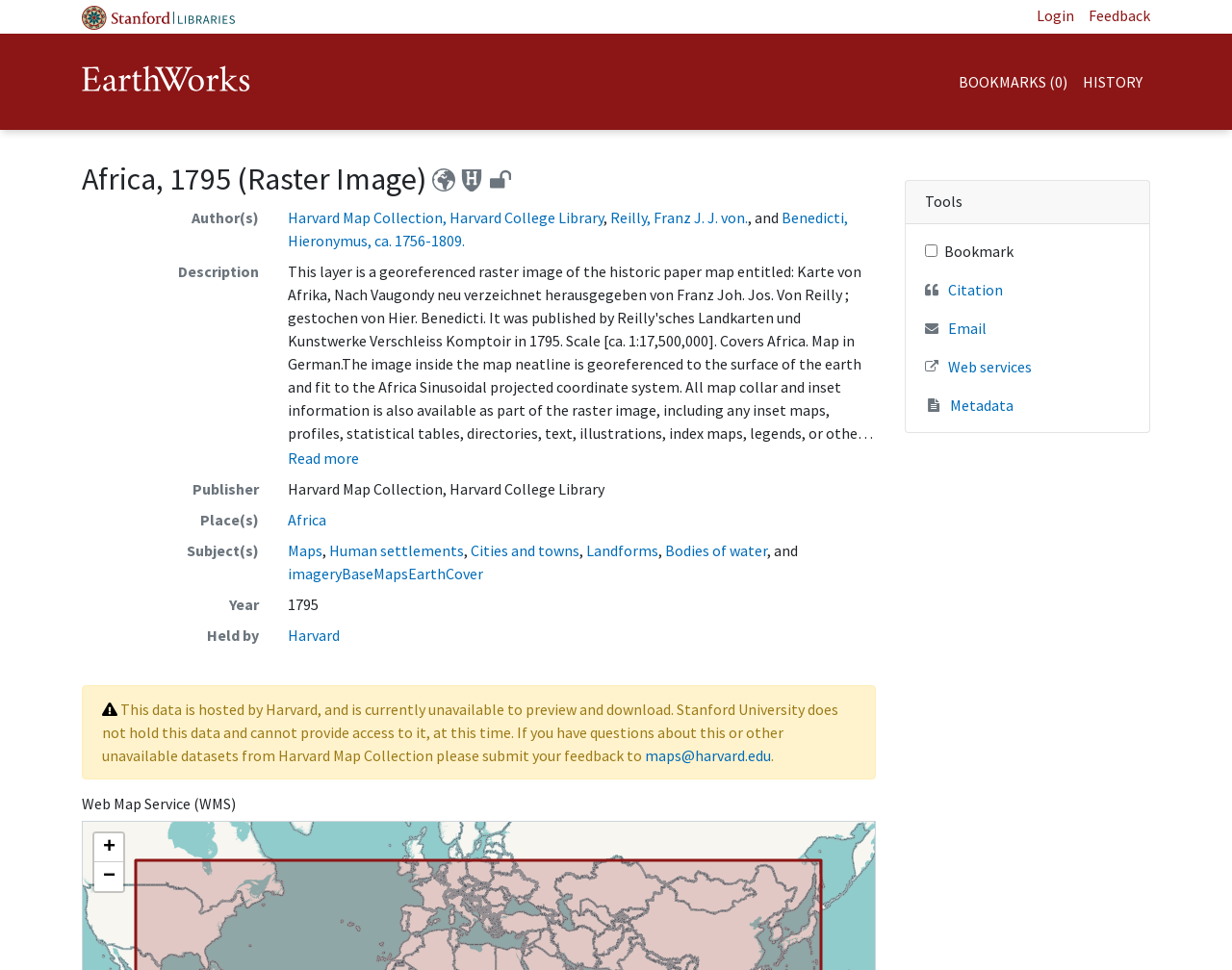What is the name of the university that hosts this dataset?
Look at the image and respond to the question as thoroughly as possible.

I found this answer by looking at the description list detail that says 'Held by' and then finding the link that says 'Harvard'.